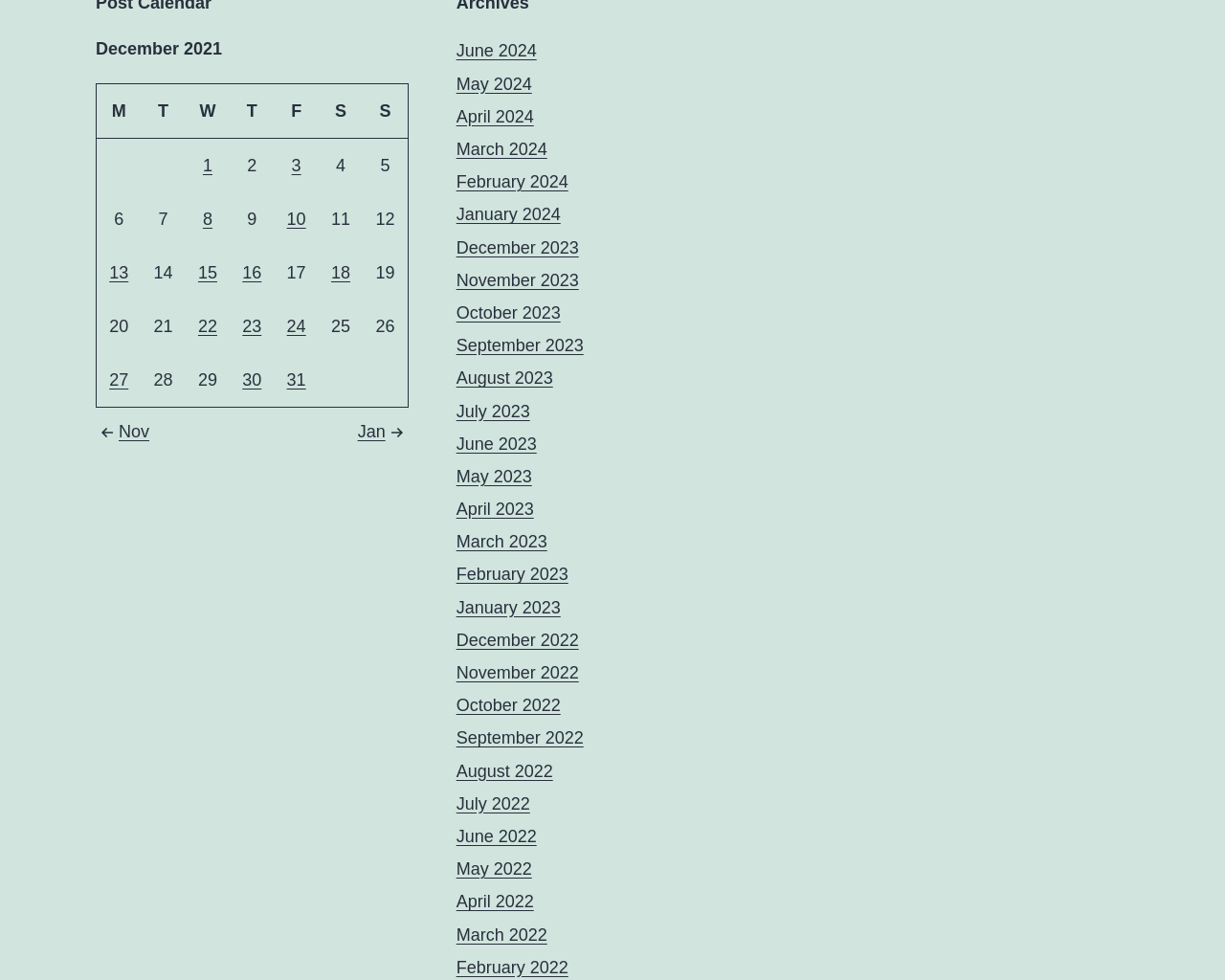Please identify the bounding box coordinates of where to click in order to follow the instruction: "Go to November".

[0.078, 0.431, 0.122, 0.45]